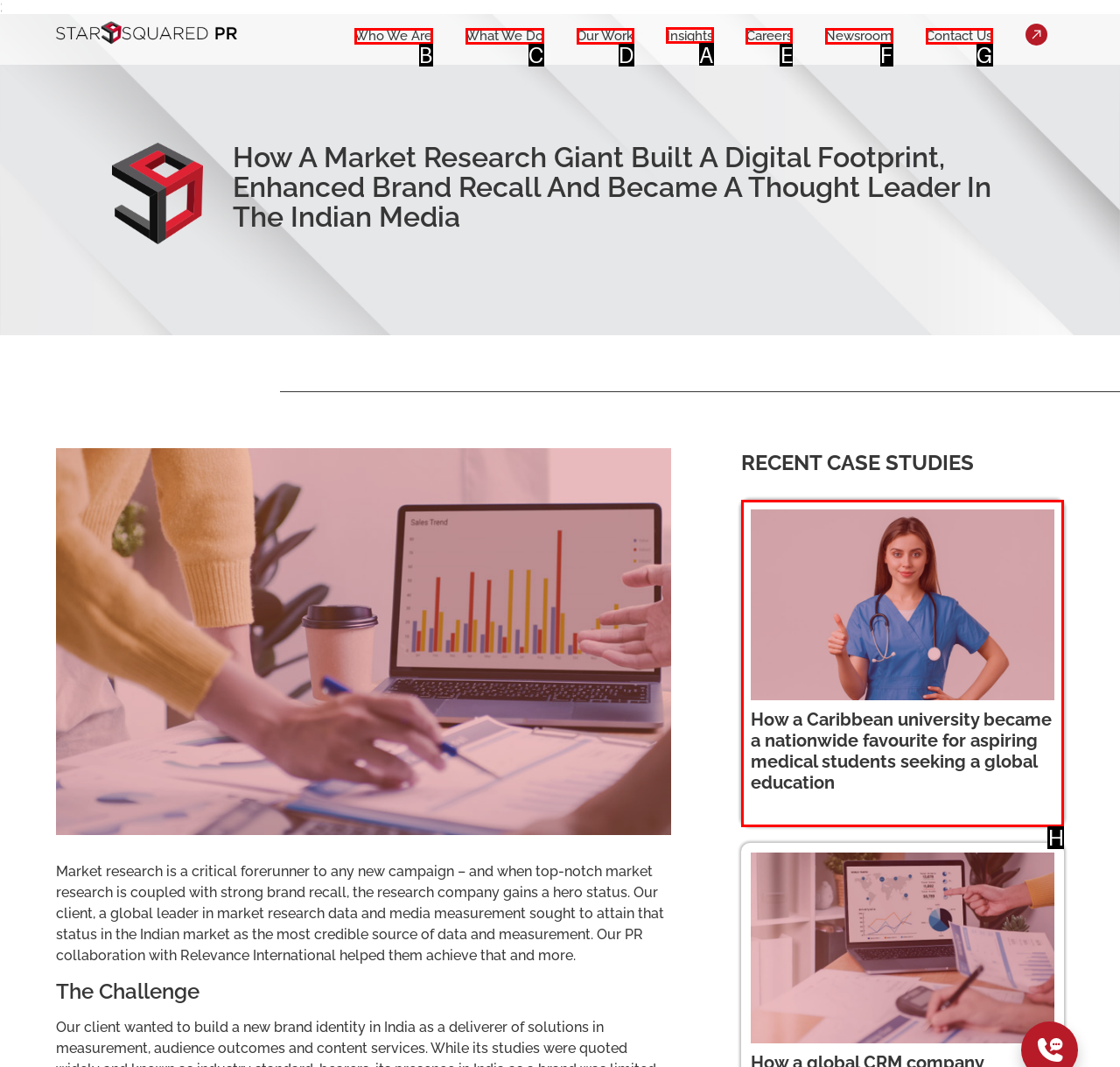For the task "Explore the 'Insights' page", which option's letter should you click? Answer with the letter only.

A